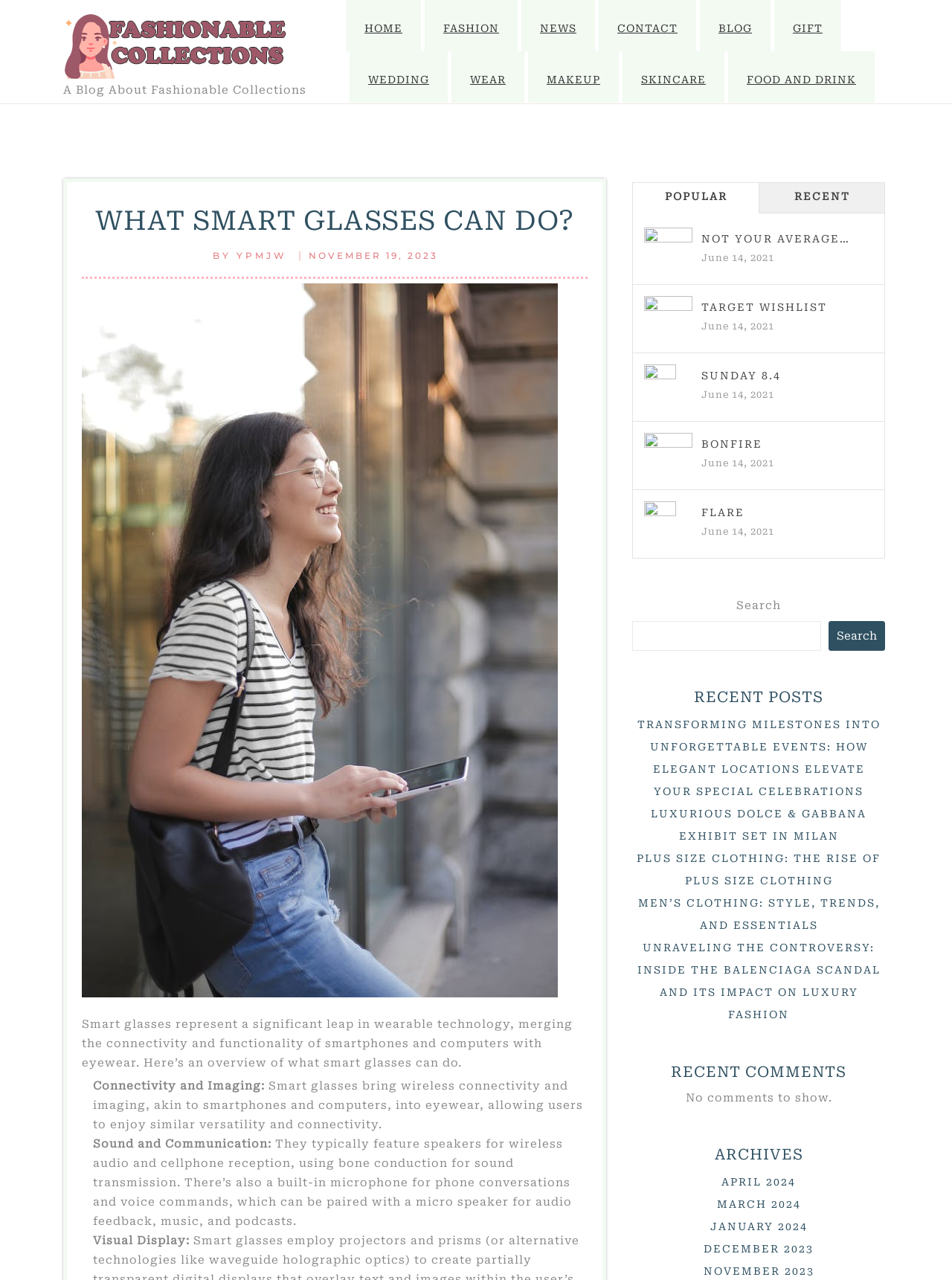Locate the bounding box of the UI element defined by this description: "Food and Drink". The coordinates should be given as four float numbers between 0 and 1, formatted as [left, top, right, bottom].

[0.765, 0.04, 0.919, 0.08]